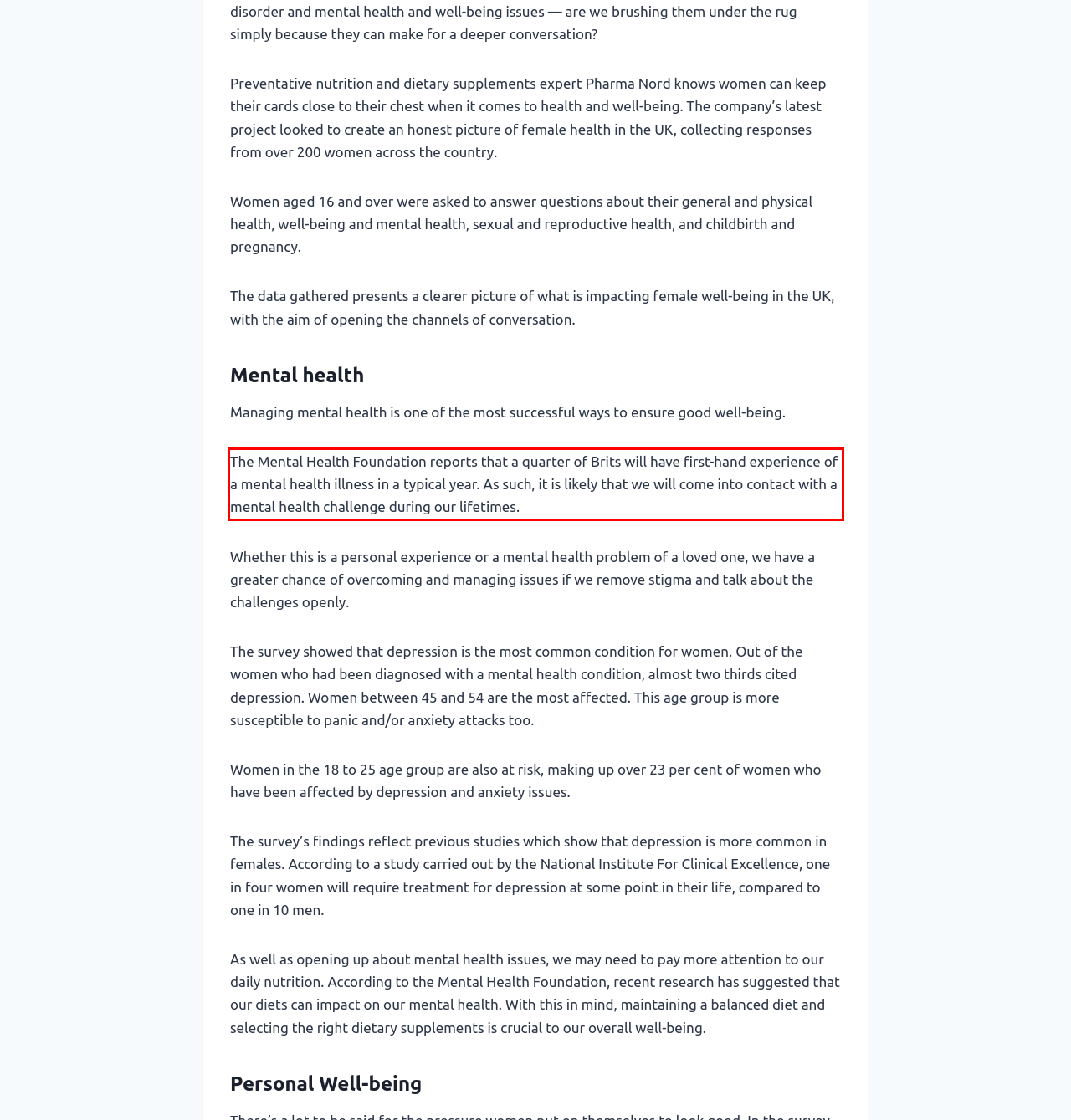Identify the text inside the red bounding box in the provided webpage screenshot and transcribe it.

The Mental Health Foundation reports that a quarter of Brits will have first-hand experience of a mental health illness in a typical year. As such, it is likely that we will come into contact with a mental health challenge during our lifetimes.